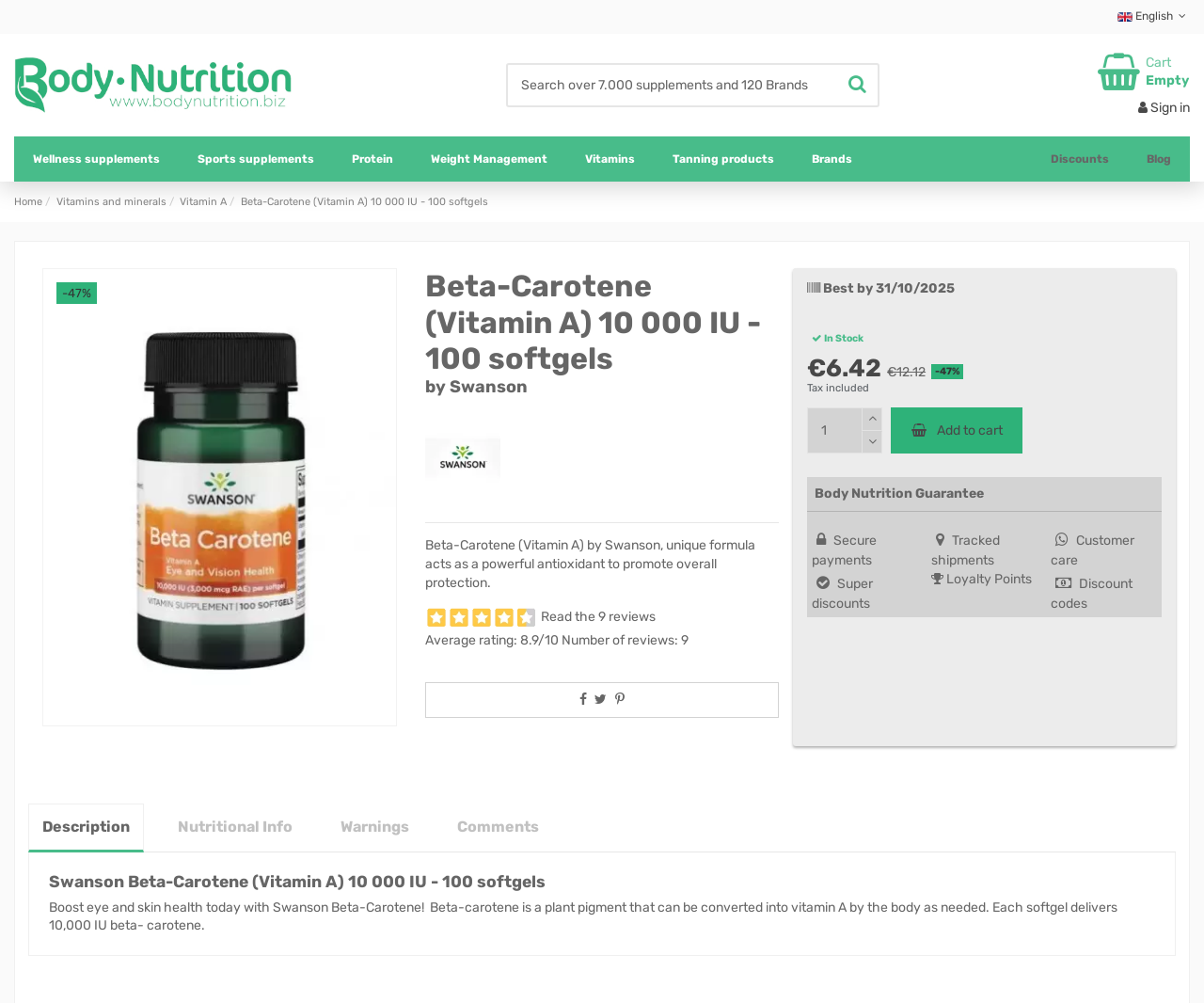Identify and extract the heading text of the webpage.

Beta-Carotene (Vitamin A) 10 000 IU - 100 softgels
by Swanson